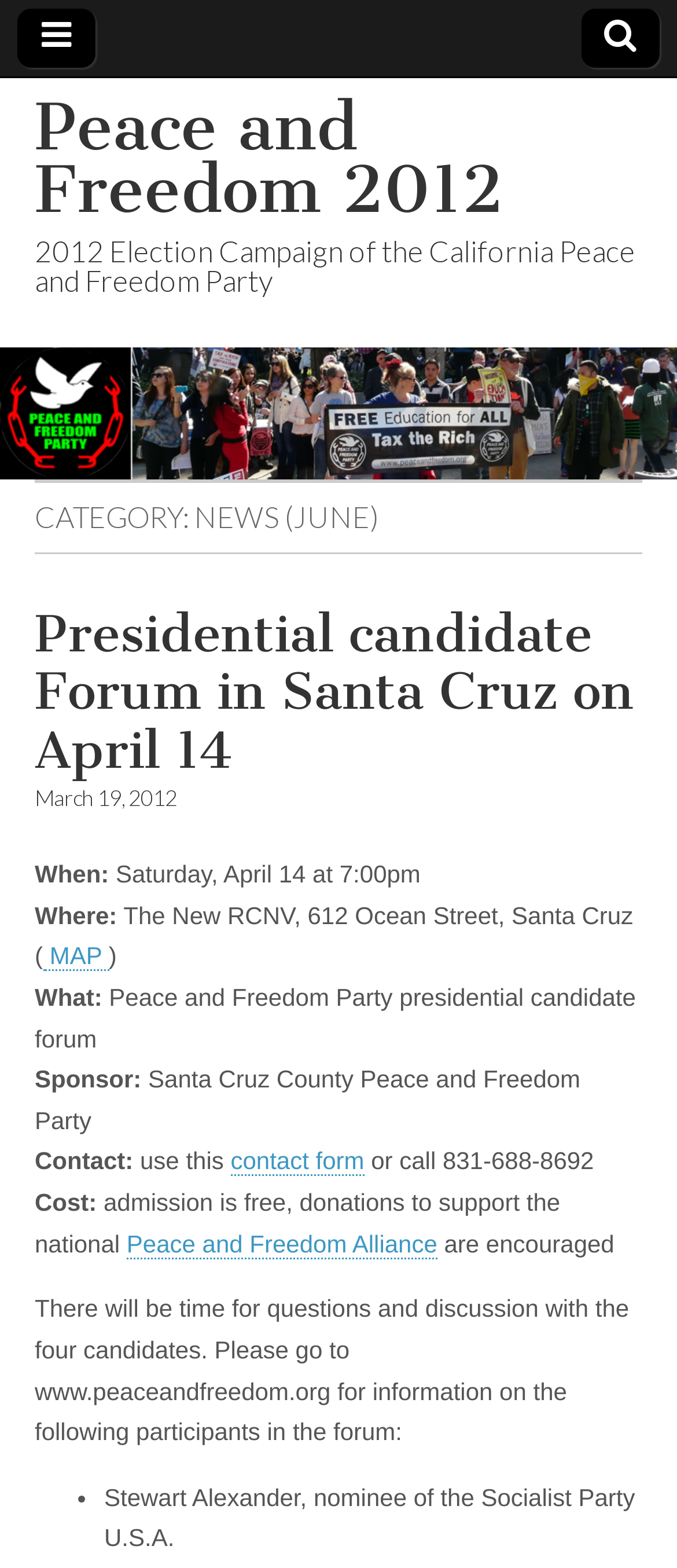Create a detailed summary of the webpage's content and design.

This webpage appears to be a news article or event listing page from the Peace and Freedom Party's 2012 election campaign. At the top, there are three links: a Facebook icon on the left, a Twitter icon on the right, and a link to the Peace and Freedom 2012 website in the middle. Below these links, there is a header section with the title "2012 Election Campaign of the California Peace and Freedom Party".

The main content of the page is an event listing for a presidential candidate forum in Santa Cruz on April 14. The event details are organized into sections, including "When", "Where", "What", "Sponsor", "Contact", and "Cost". The "When" section indicates that the event is on Saturday, April 14 at 7:00 pm. The "Where" section provides the location, The New RCNV, 612 Ocean Street, Santa Cruz, with a link to a map. The "What" section describes the event as a Peace and Freedom Party presidential candidate forum.

The page also lists the sponsor of the event, Santa Cruz County Peace and Freedom Party, and provides contact information, including a link to a contact form and a phone number. The "Cost" section notes that admission is free, but donations to support the national Peace and Freedom Alliance are encouraged.

Finally, the page mentions that there will be time for questions and discussion with the four candidates and provides a link to the Peace and Freedom website for more information on the participants, including Stewart Alexander, nominee of the Socialist Party U.S.A.